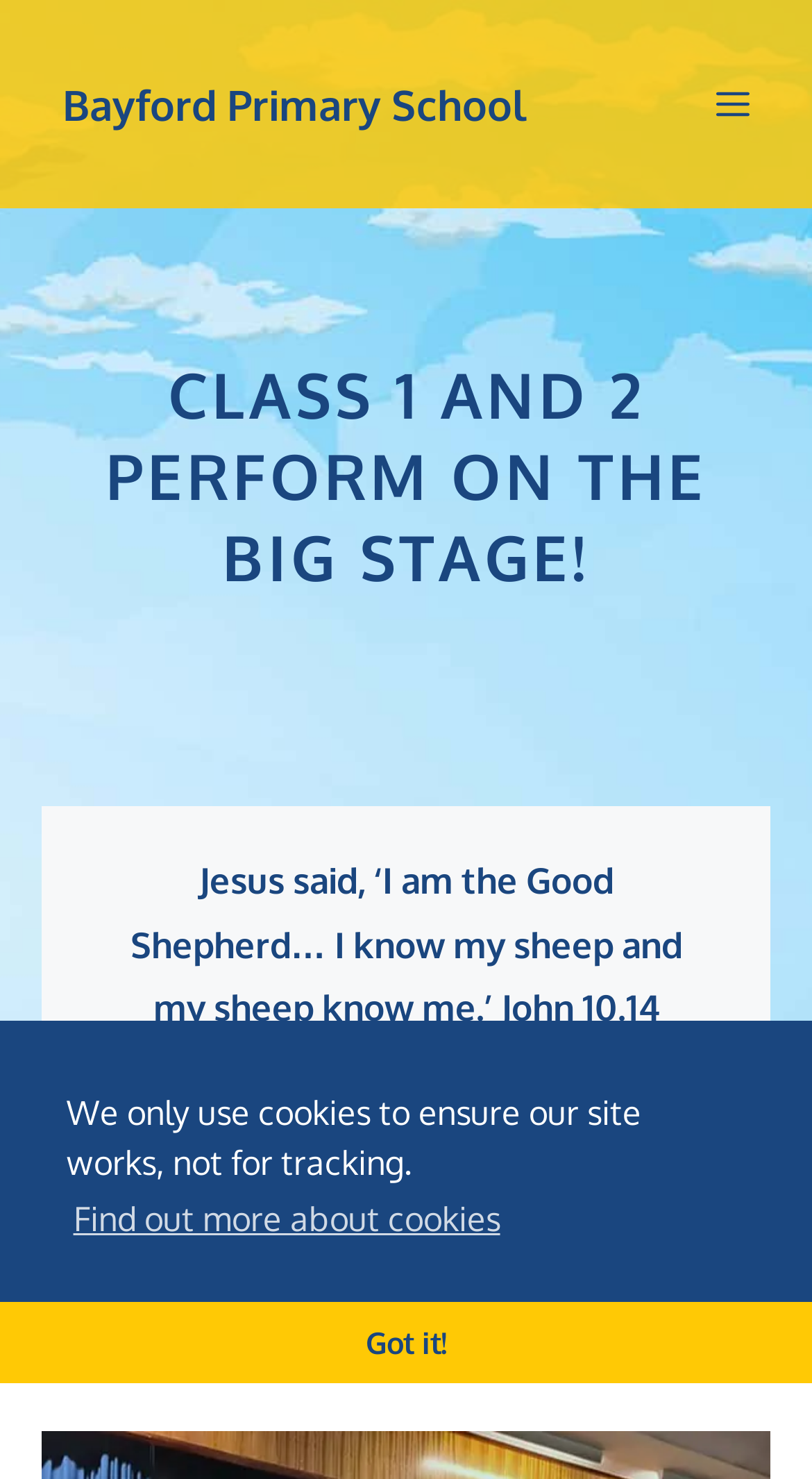Extract the text of the main heading from the webpage.

CLASS 1 AND 2 PERFORM ON THE BIG STAGE!